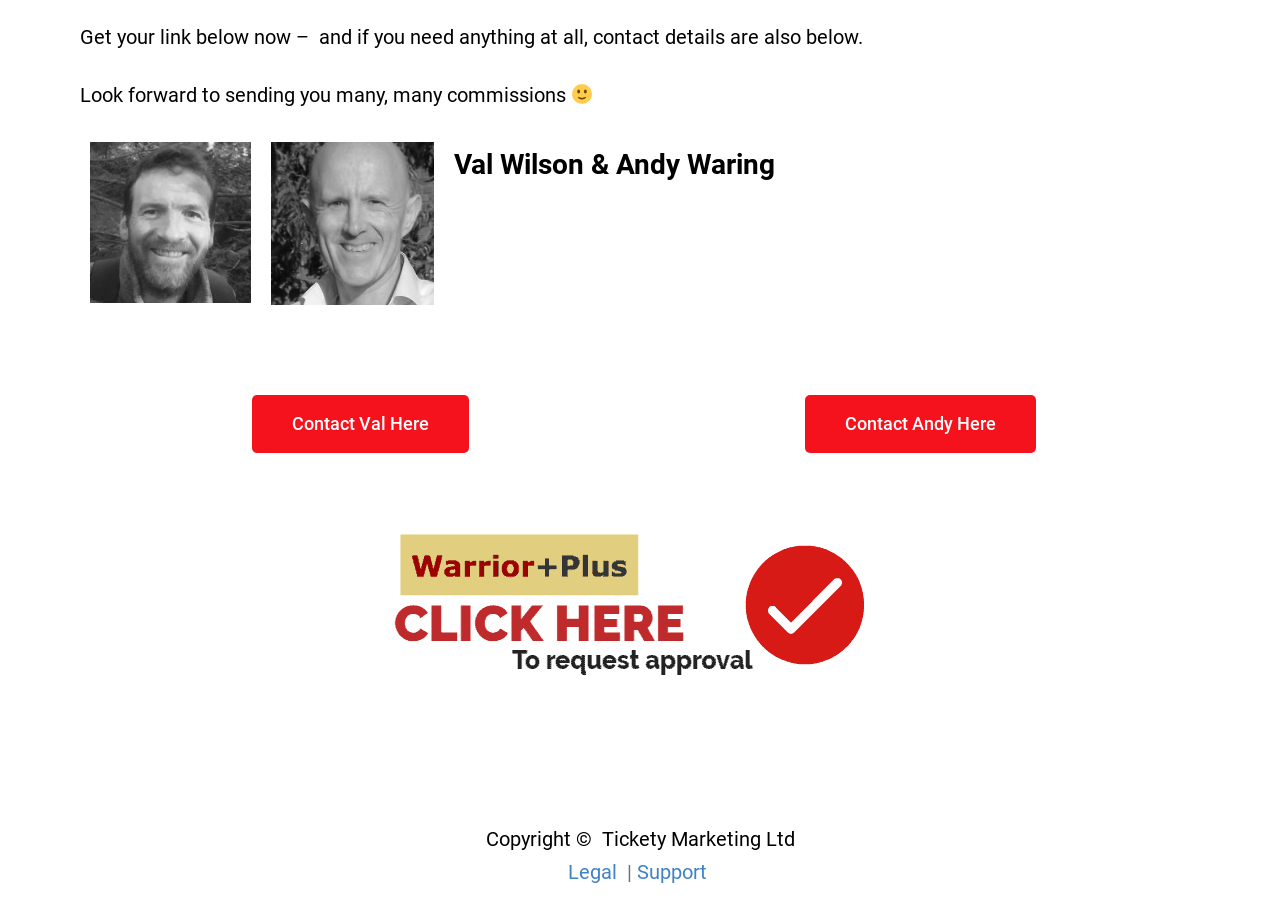What is the position of the image of Val Wilson relative to the image of Andy Waring?
From the screenshot, supply a one-word or short-phrase answer.

Left